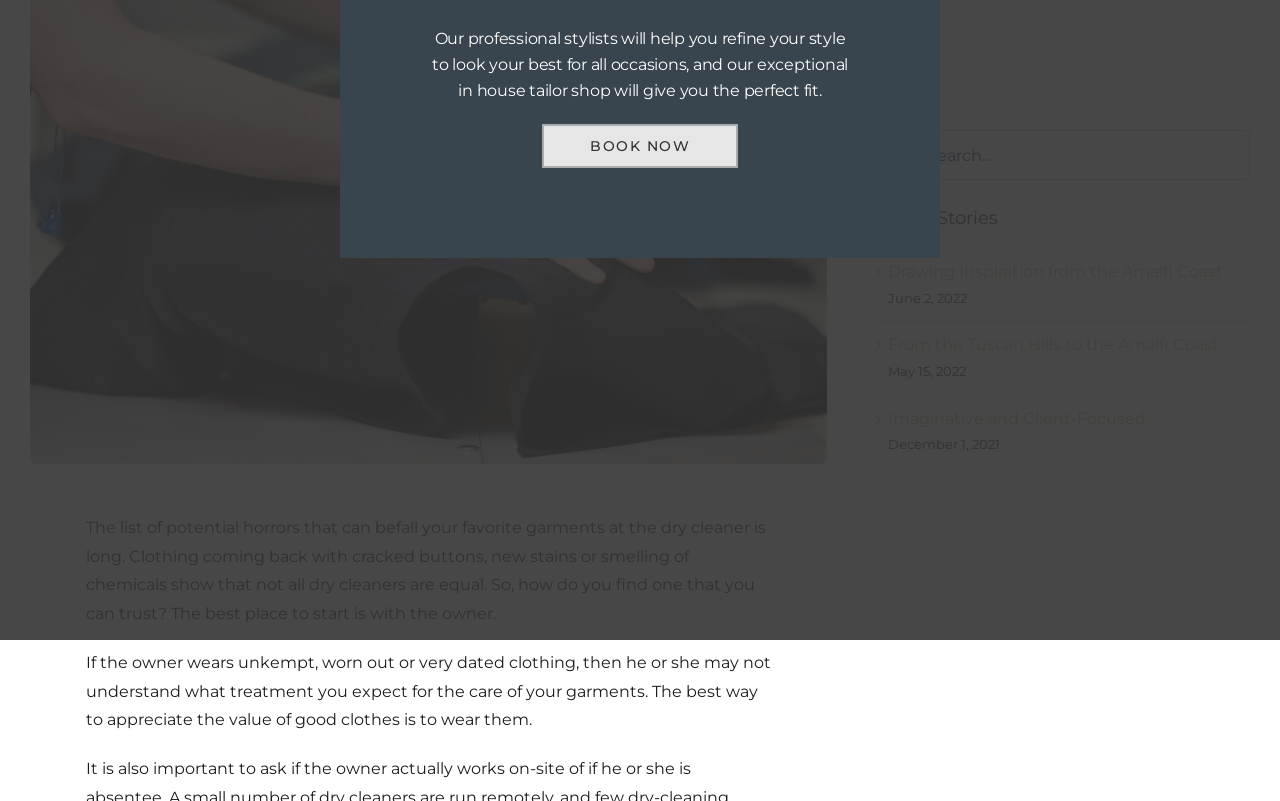For the following element description, predict the bounding box coordinates in the format (top-left x, top-left y, bottom-right x, bottom-right y). All values should be floating point numbers between 0 and 1. Description: Torino

[0.857, 0.179, 0.893, 0.203]